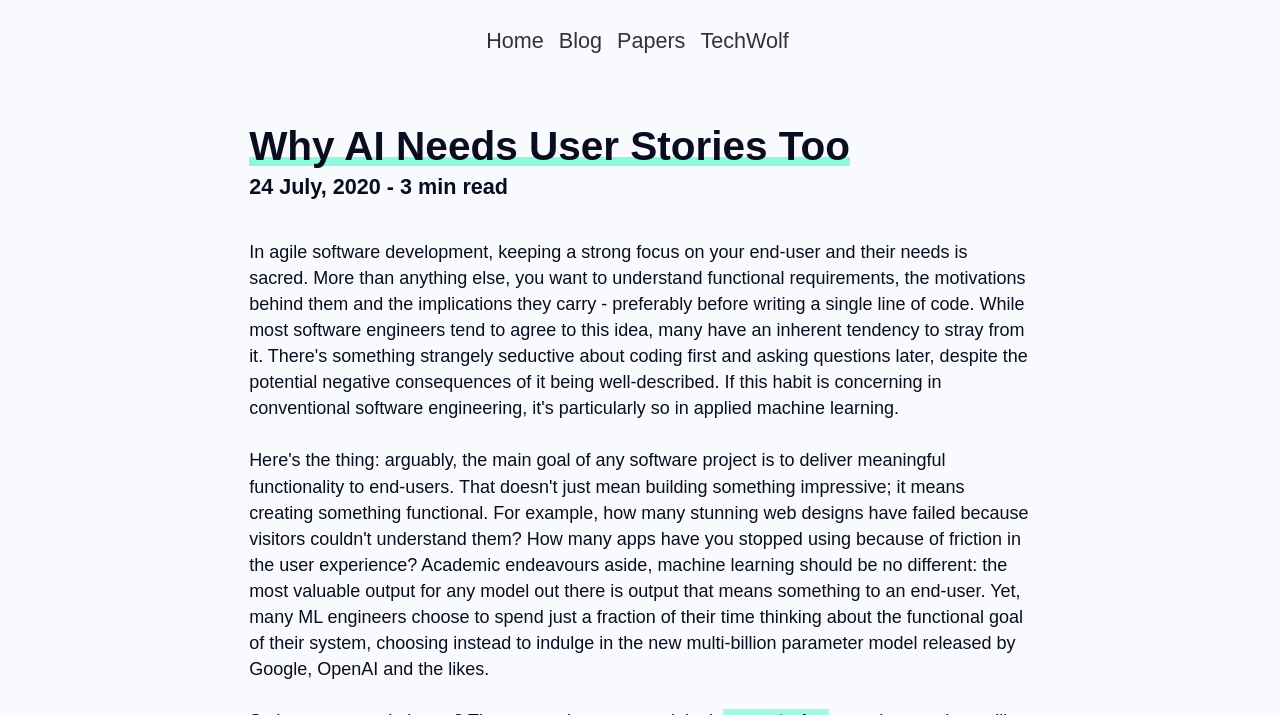Use a single word or phrase to answer the question: How many links are in the header section?

4